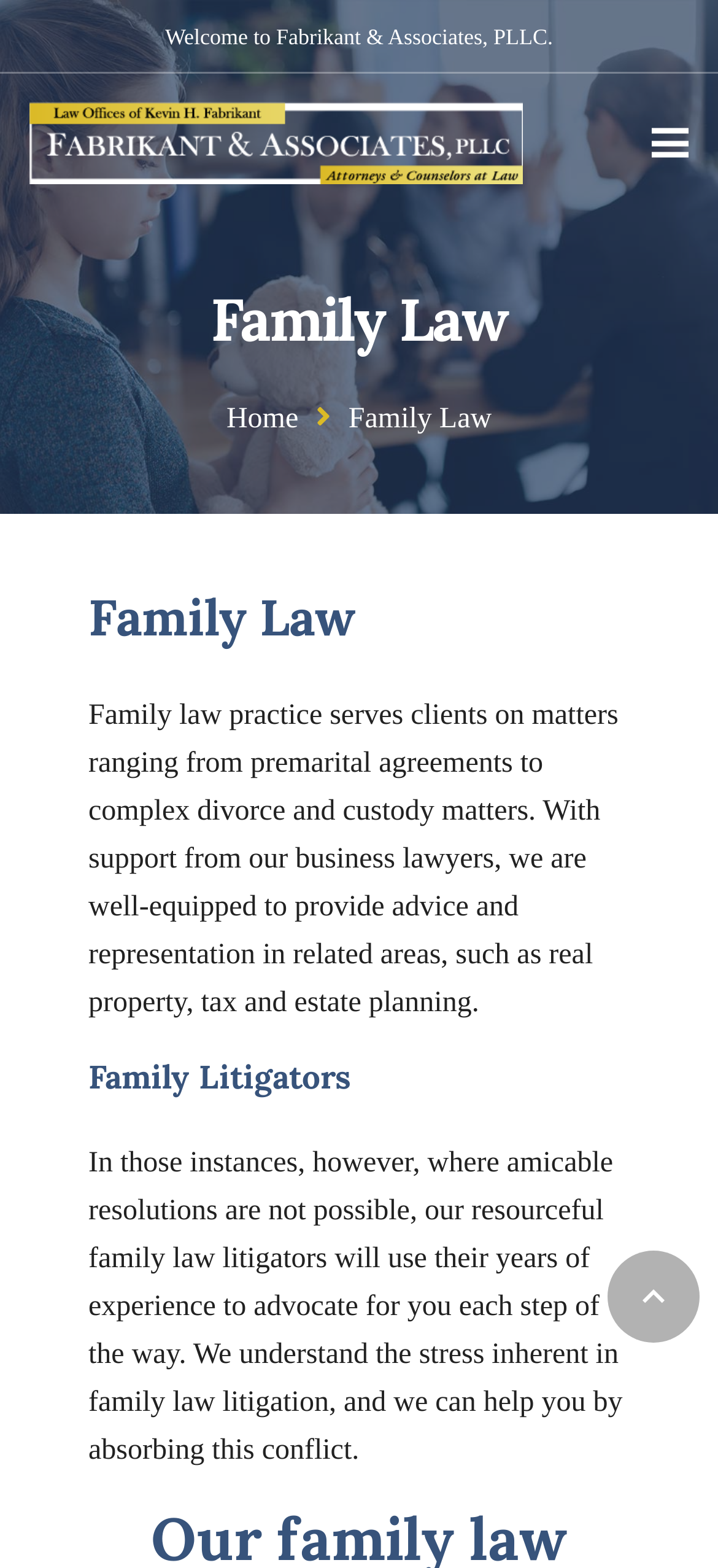Using the description "Home", locate and provide the bounding box of the UI element.

[0.315, 0.258, 0.416, 0.277]